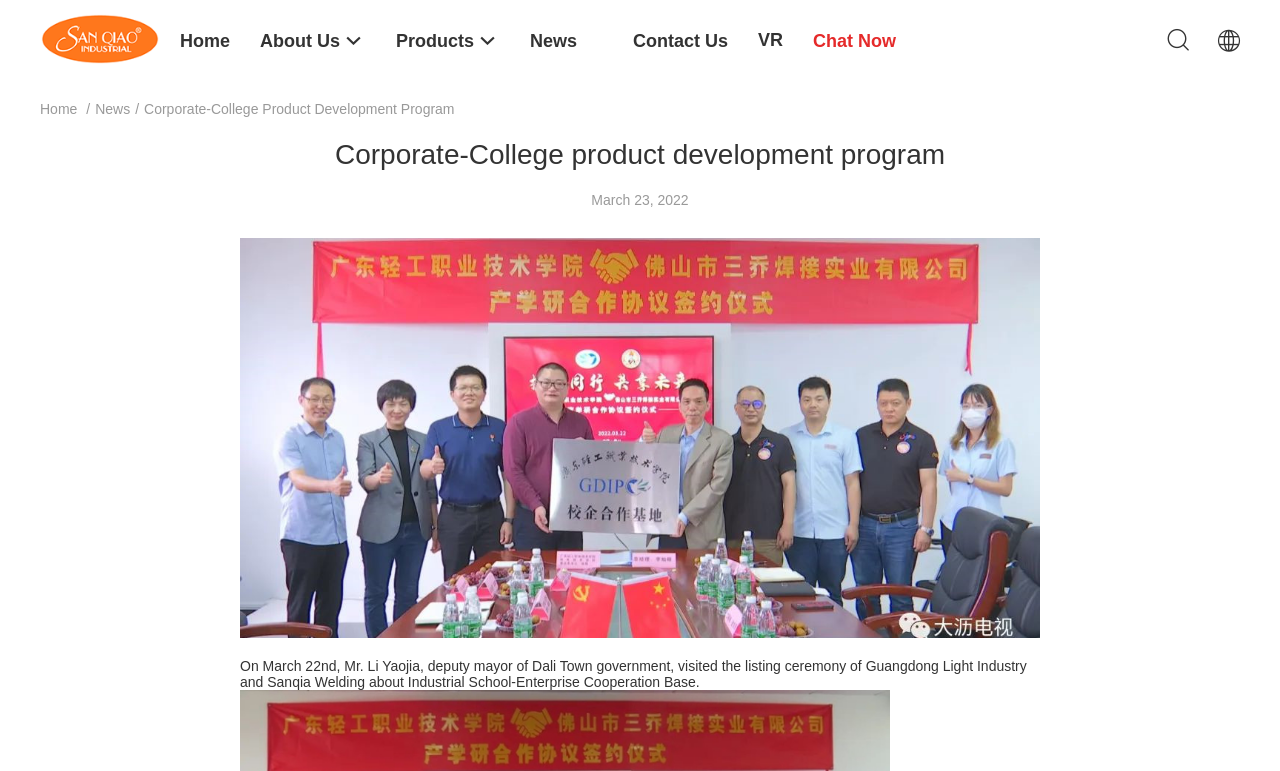Find the bounding box coordinates of the clickable area required to complete the following action: "Go to Home".

[0.141, 0.0, 0.18, 0.104]